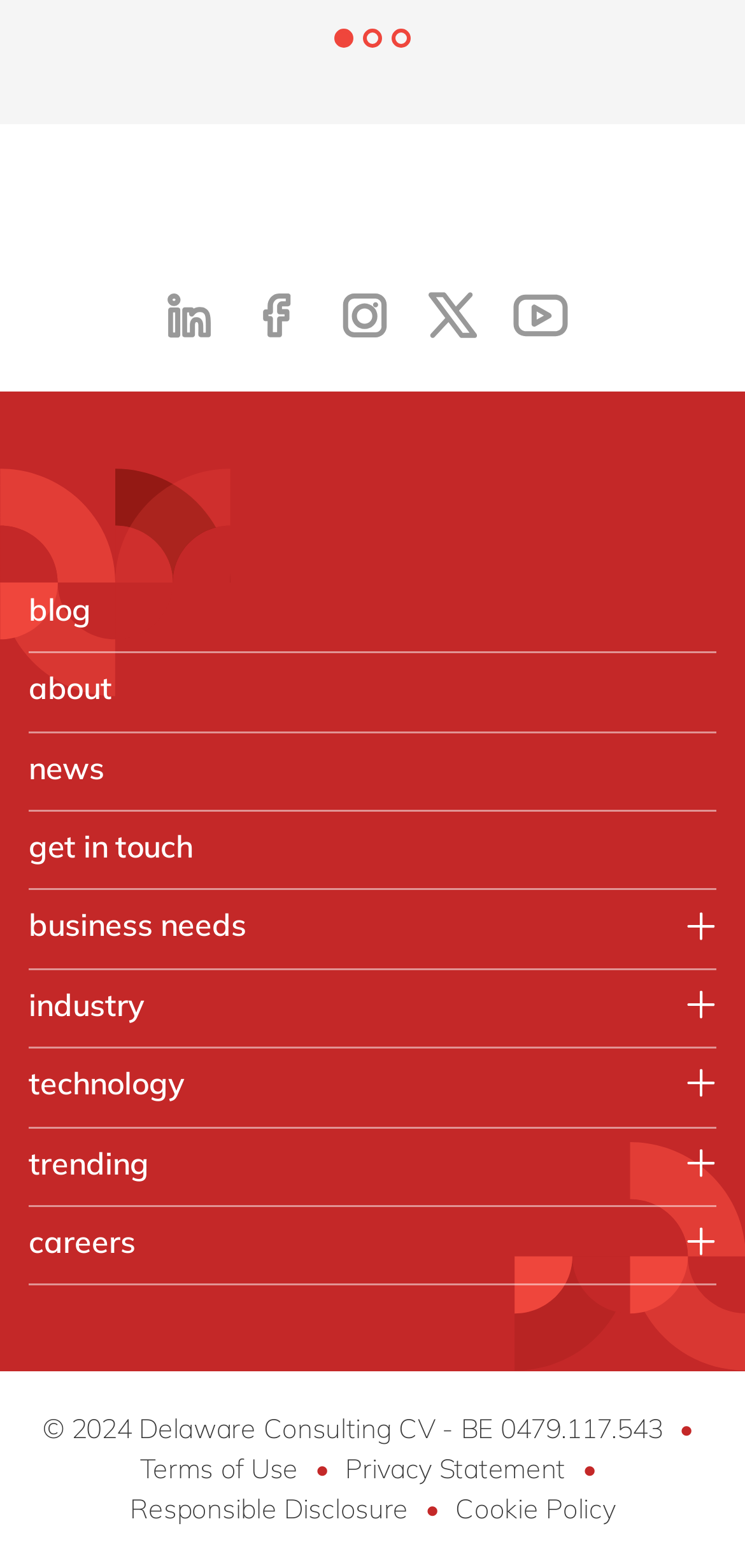Please find the bounding box coordinates of the element's region to be clicked to carry out this instruction: "Expand business needs".

[0.038, 0.574, 0.962, 0.606]